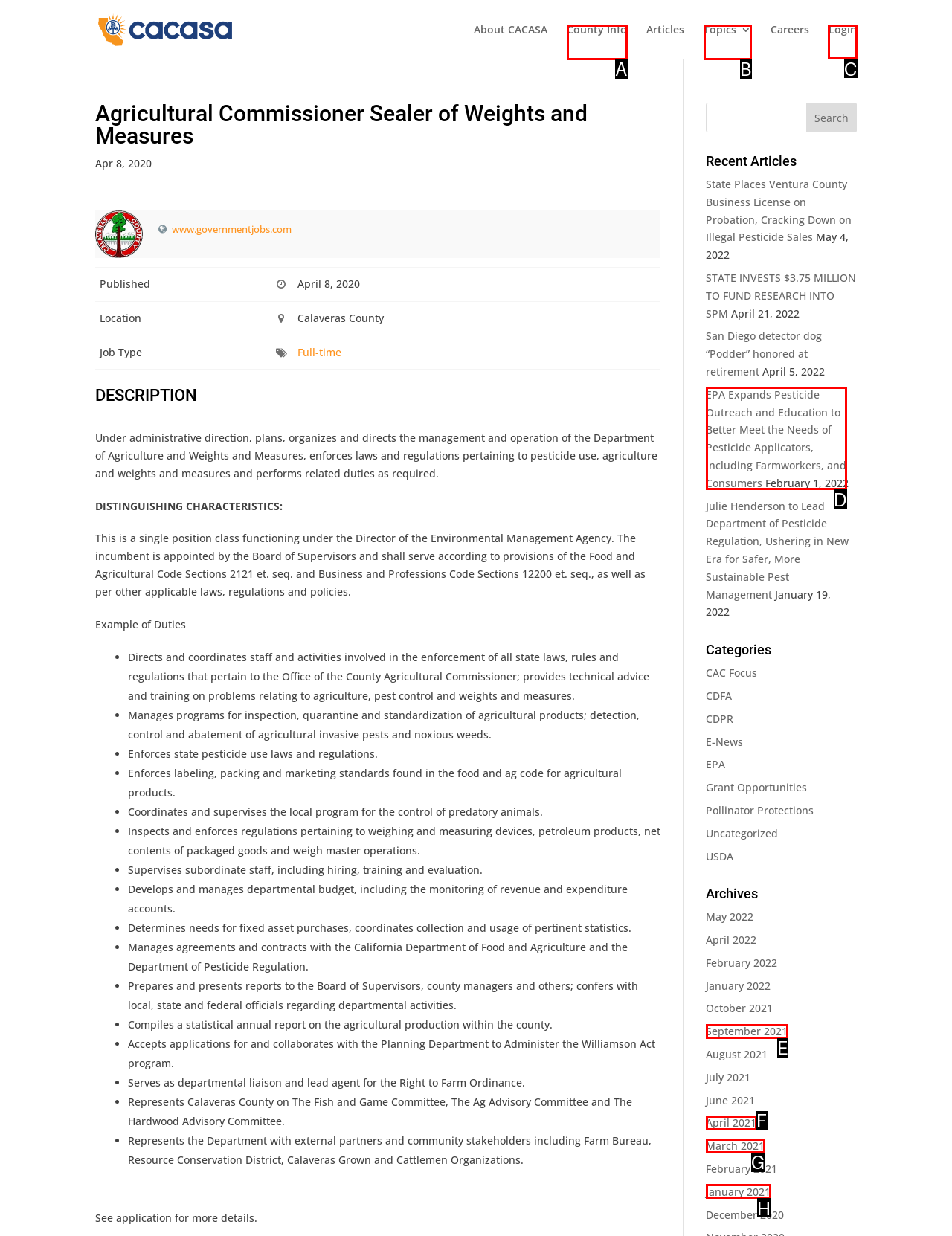Which lettered option should be clicked to perform the following task: Login to the system
Respond with the letter of the appropriate option.

C